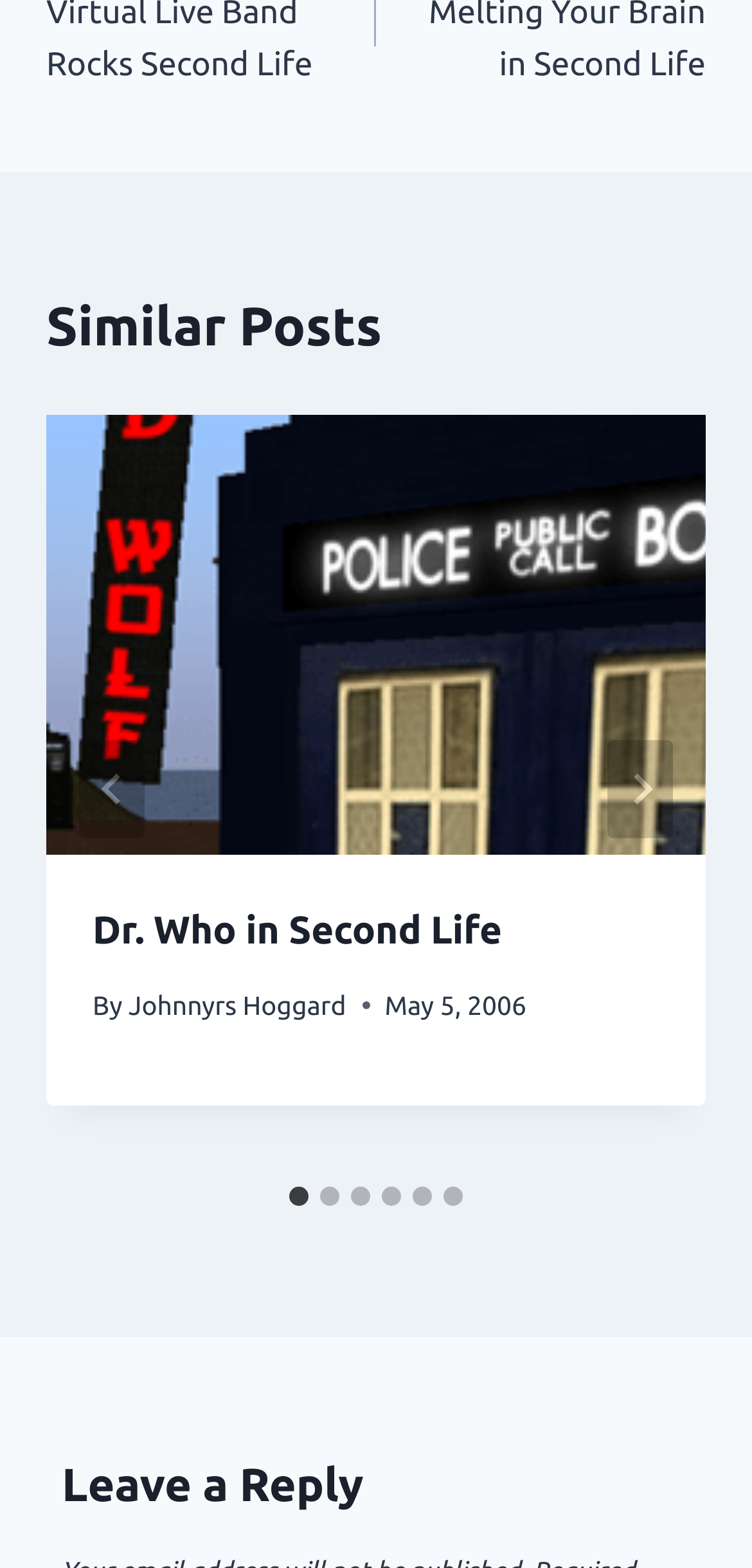Pinpoint the bounding box coordinates of the element to be clicked to execute the instruction: "View post details".

[0.062, 0.265, 0.938, 0.545]